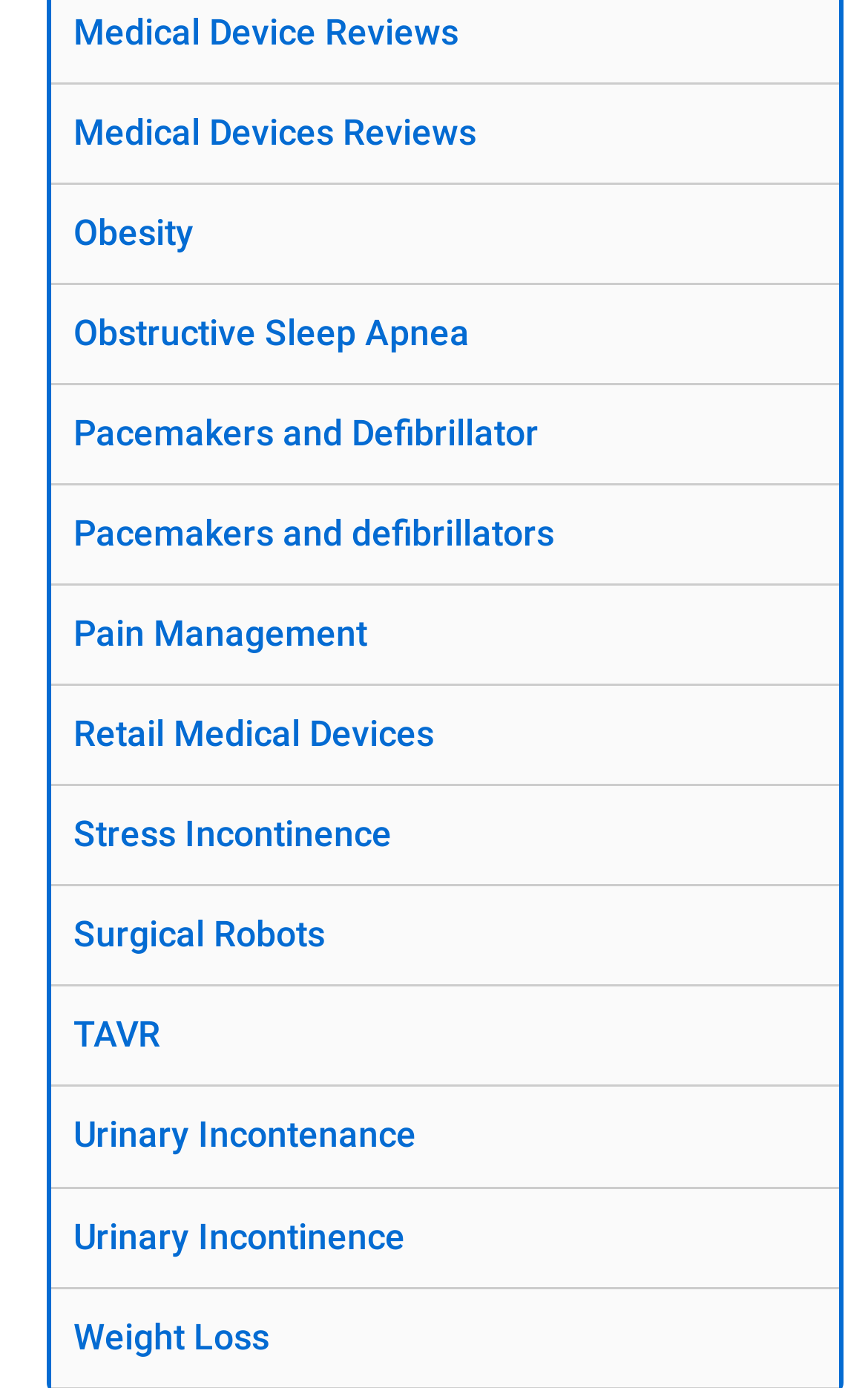Determine the bounding box coordinates of the clickable element to achieve the following action: 'Learn about Obesity'. Provide the coordinates as four float values between 0 and 1, formatted as [left, top, right, bottom].

[0.085, 0.152, 0.223, 0.183]